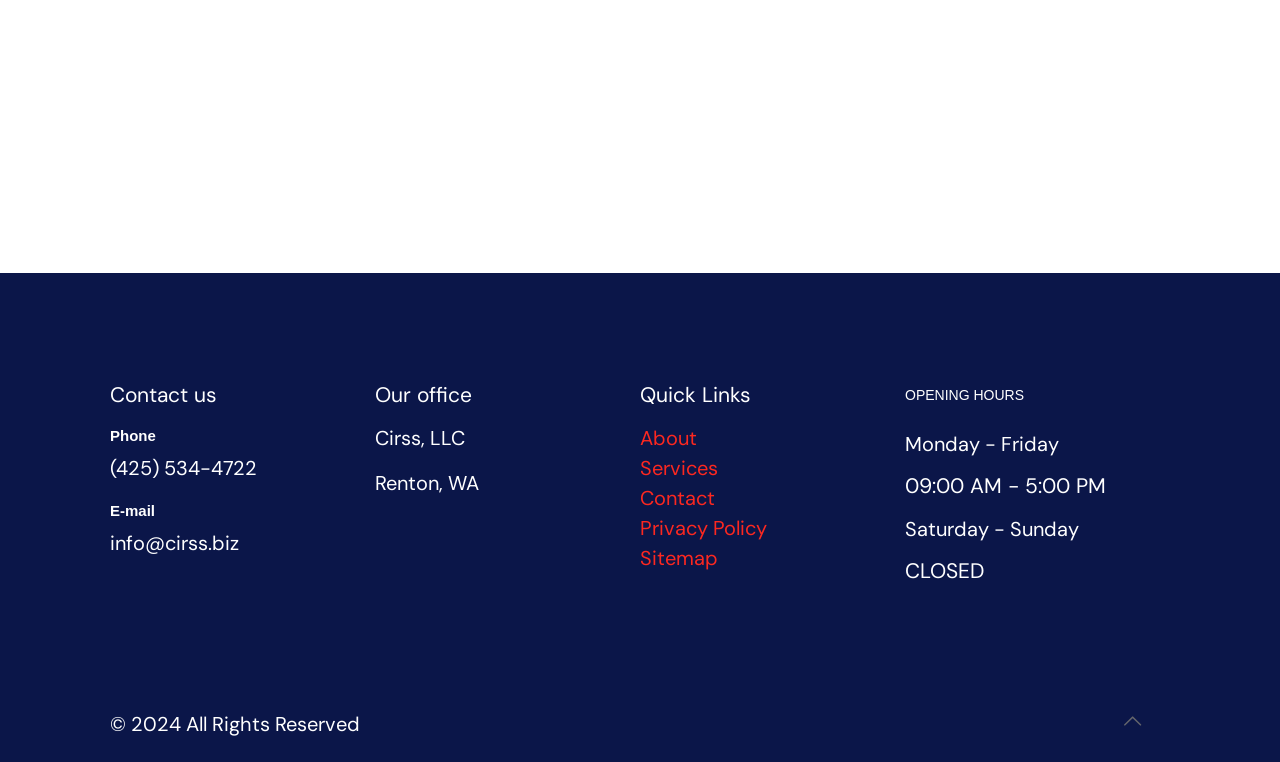Show the bounding box coordinates for the HTML element as described: "Privacy Policy".

[0.5, 0.676, 0.599, 0.71]